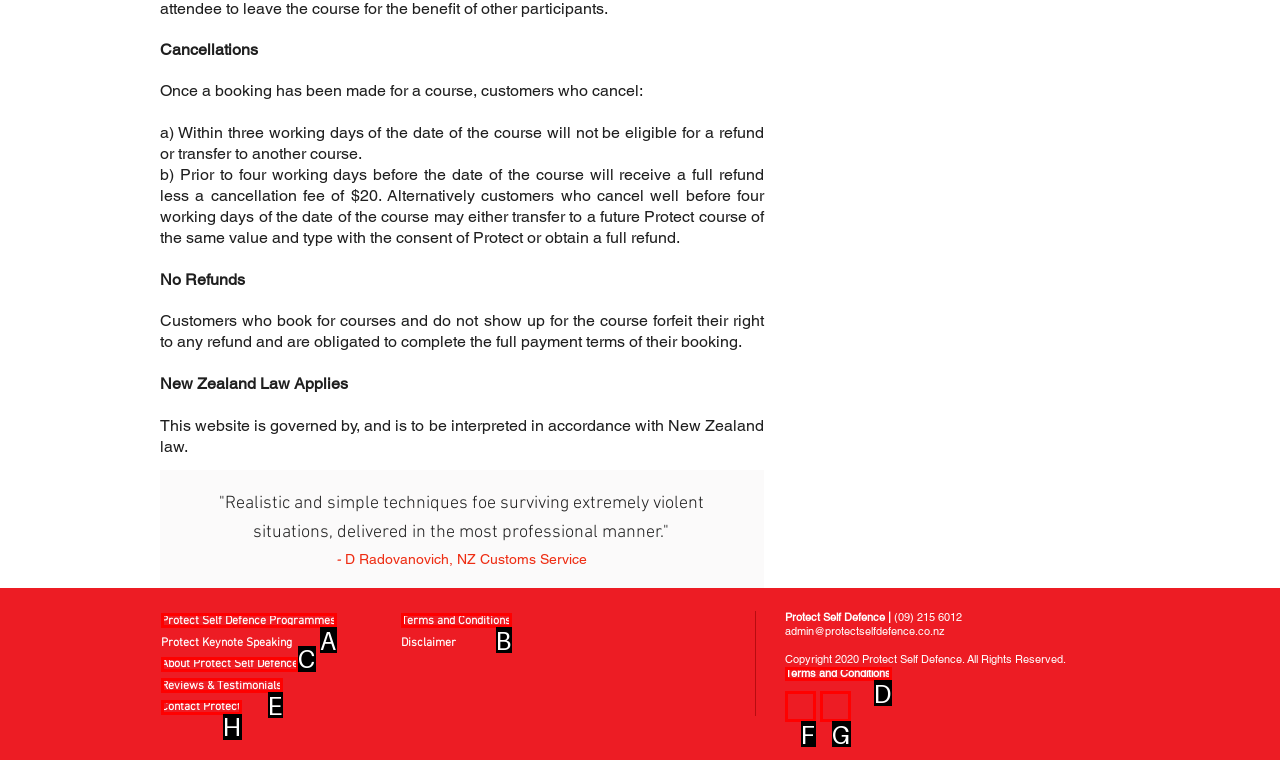Refer to the element description: Reviews & Testimonials and identify the matching HTML element. State your answer with the appropriate letter.

E